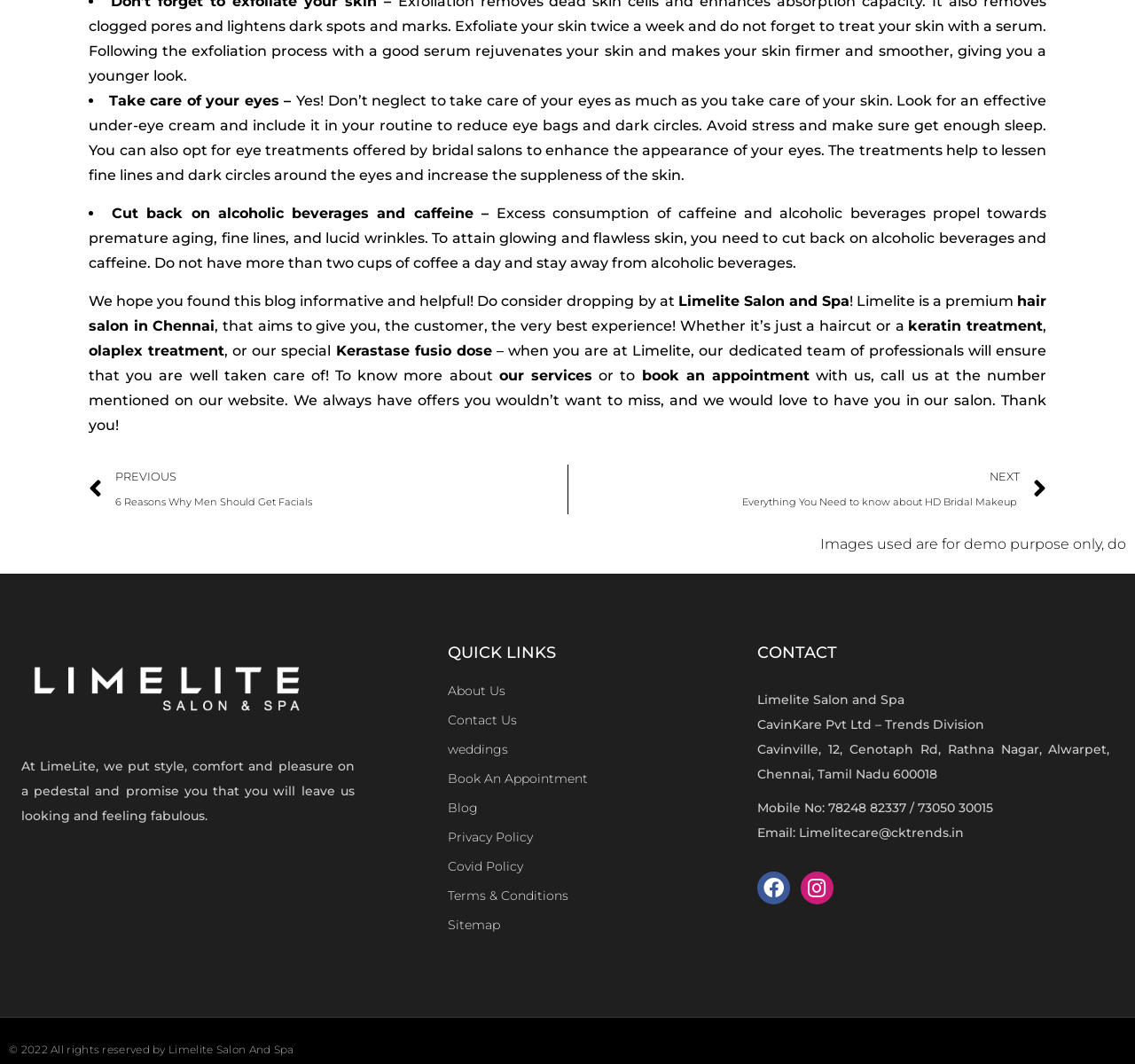Find the bounding box coordinates for the area you need to click to carry out the instruction: "Book an appointment". The coordinates should be four float numbers between 0 and 1, indicated as [left, top, right, bottom].

[0.565, 0.345, 0.713, 0.361]